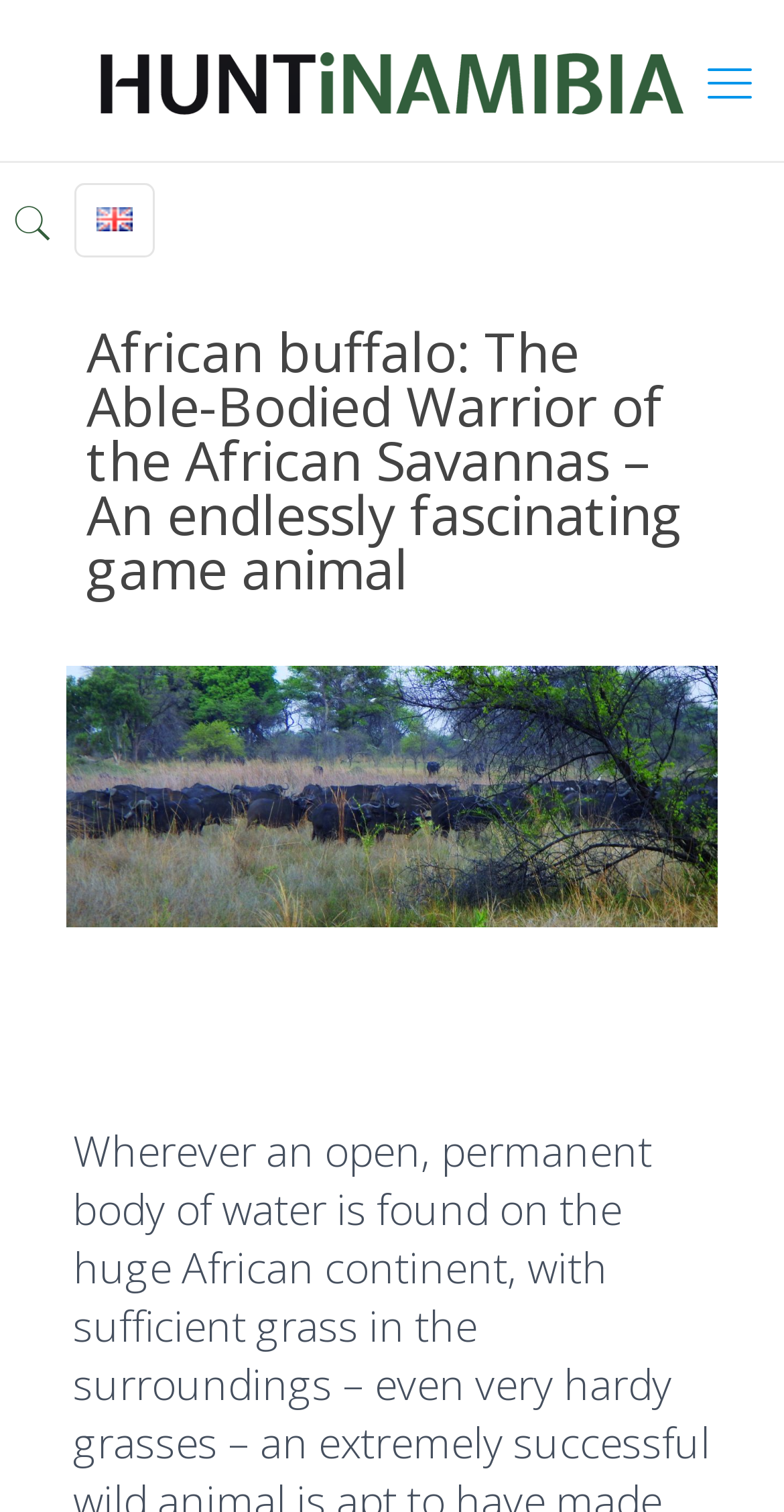Given the element description "title="HUNTiNAMIBIA"" in the screenshot, predict the bounding box coordinates of that UI element.

[0.128, 0.013, 0.872, 0.093]